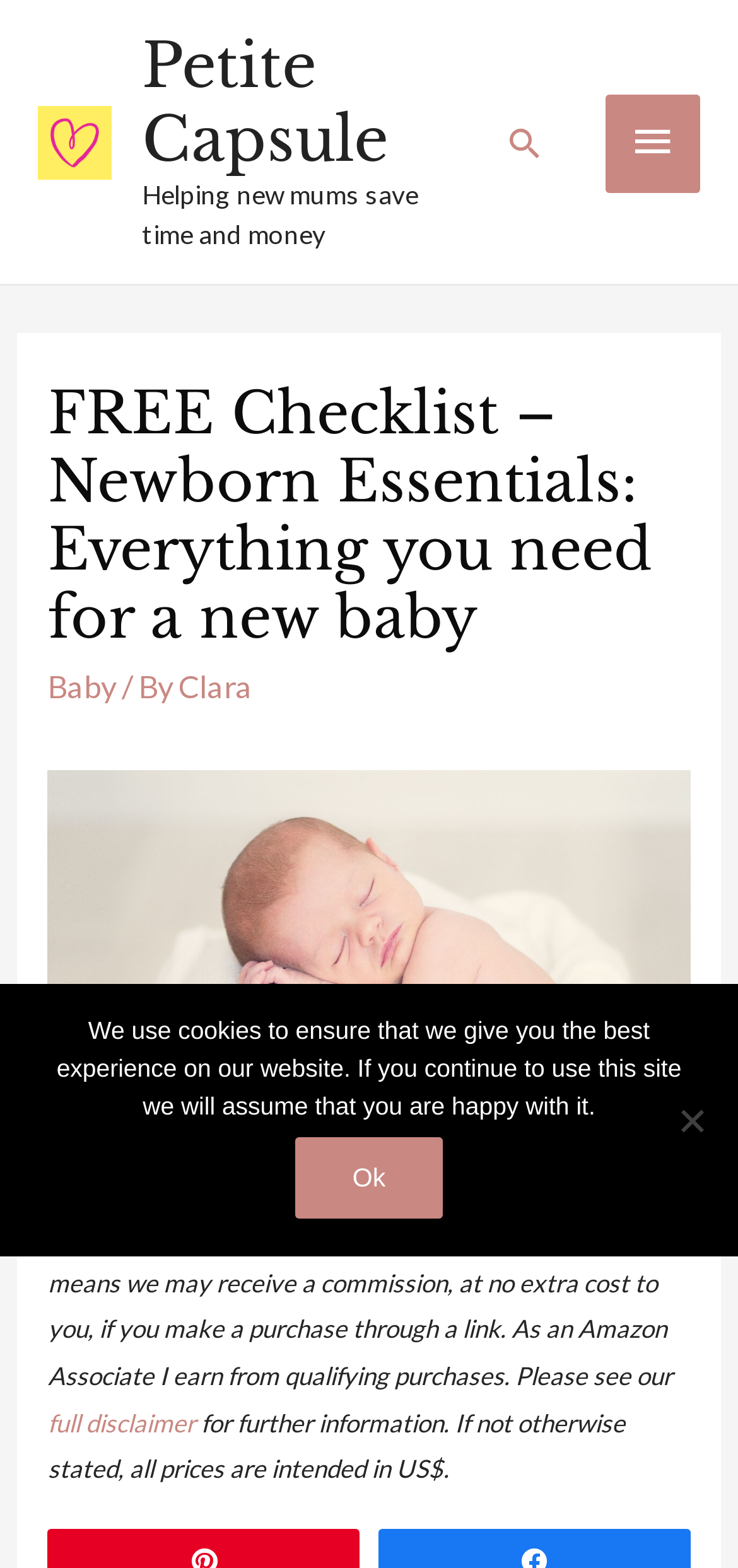What is the topic of the current webpage?
Provide a thorough and detailed answer to the question.

The topic of the current webpage can be determined by looking at the heading 'FREE Checklist – Newborn Essentials: Everything you need for a new baby' which is located in the main content area of the webpage.